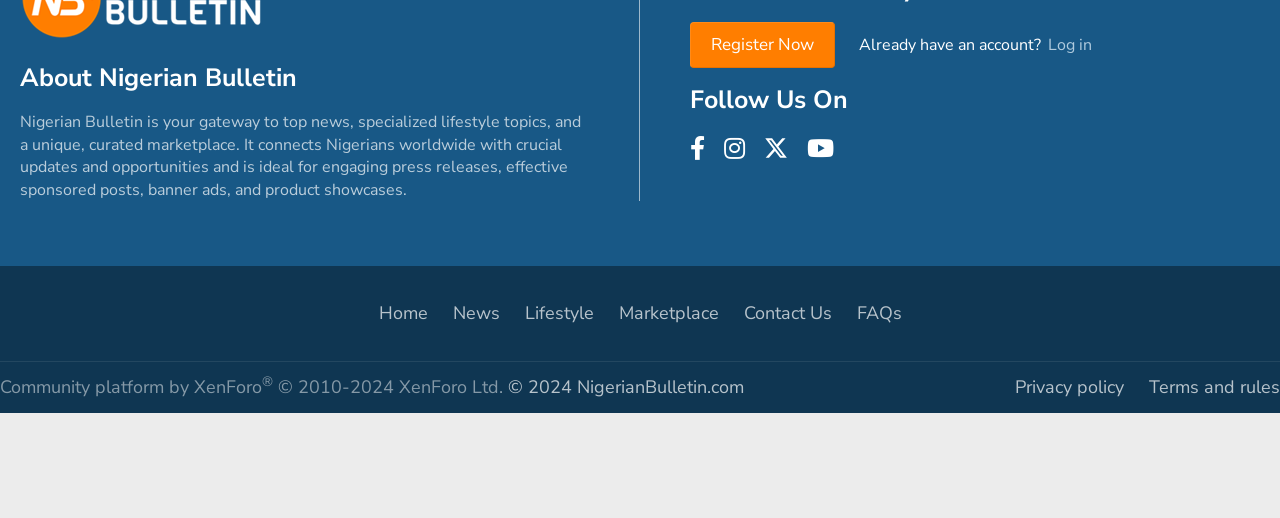Refer to the screenshot and answer the following question in detail:
What is the name of the website?

The name of the website can be determined by looking at the heading element 'About Nigerian Bulletin' at the top of the page, which suggests that the website is about Nigerian Bulletin.